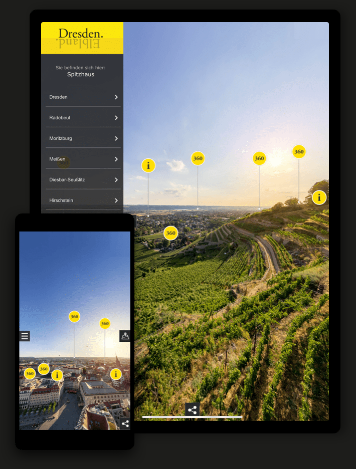Provide a comprehensive description of the image.

The image showcases a captivating 360-degree panorama of Dresden, highlighting the region's stunning landscapes and architectural features. On the left, a mobile interface presents various interactive elements, allowing users to explore the view from different perspectives. The right side displays a larger screen with a similar layout, featuring multiple yellow markers labeled with numbers, indicating specific points of interest within the panoramic view. The background includes lush vineyards and the beautiful skyline of Dresden, bathed in the warm glow of sunset, inviting users to engage with the virtual tour and experience the beauty of Dresden Elbland from their devices.